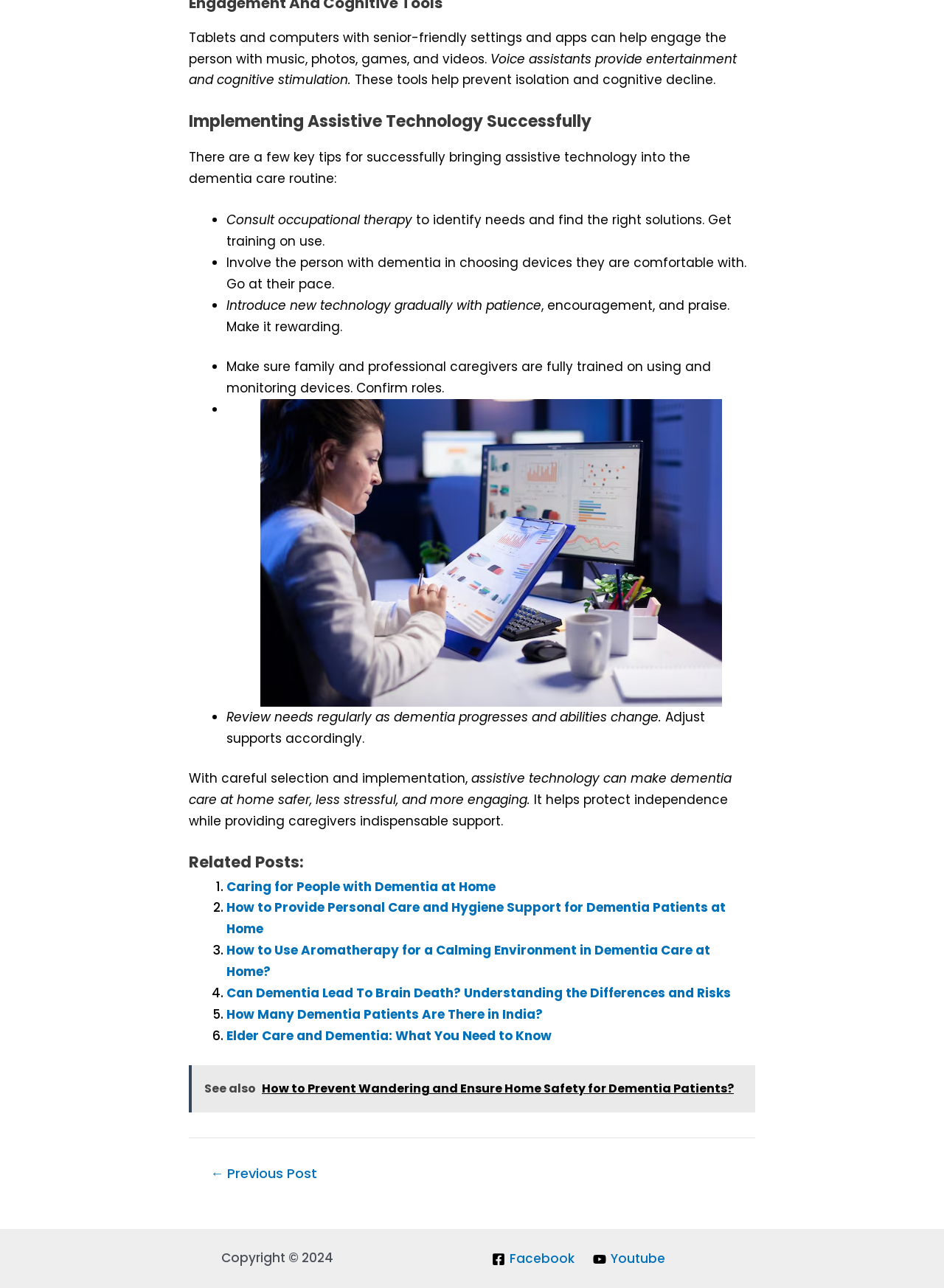What is the benefit of using assistive technology in dementia care at home?
Look at the webpage screenshot and answer the question with a detailed explanation.

According to the webpage, assistive technology can make dementia care at home safer, less stressful, and more engaging, while also protecting independence and providing caregivers indispensable support.